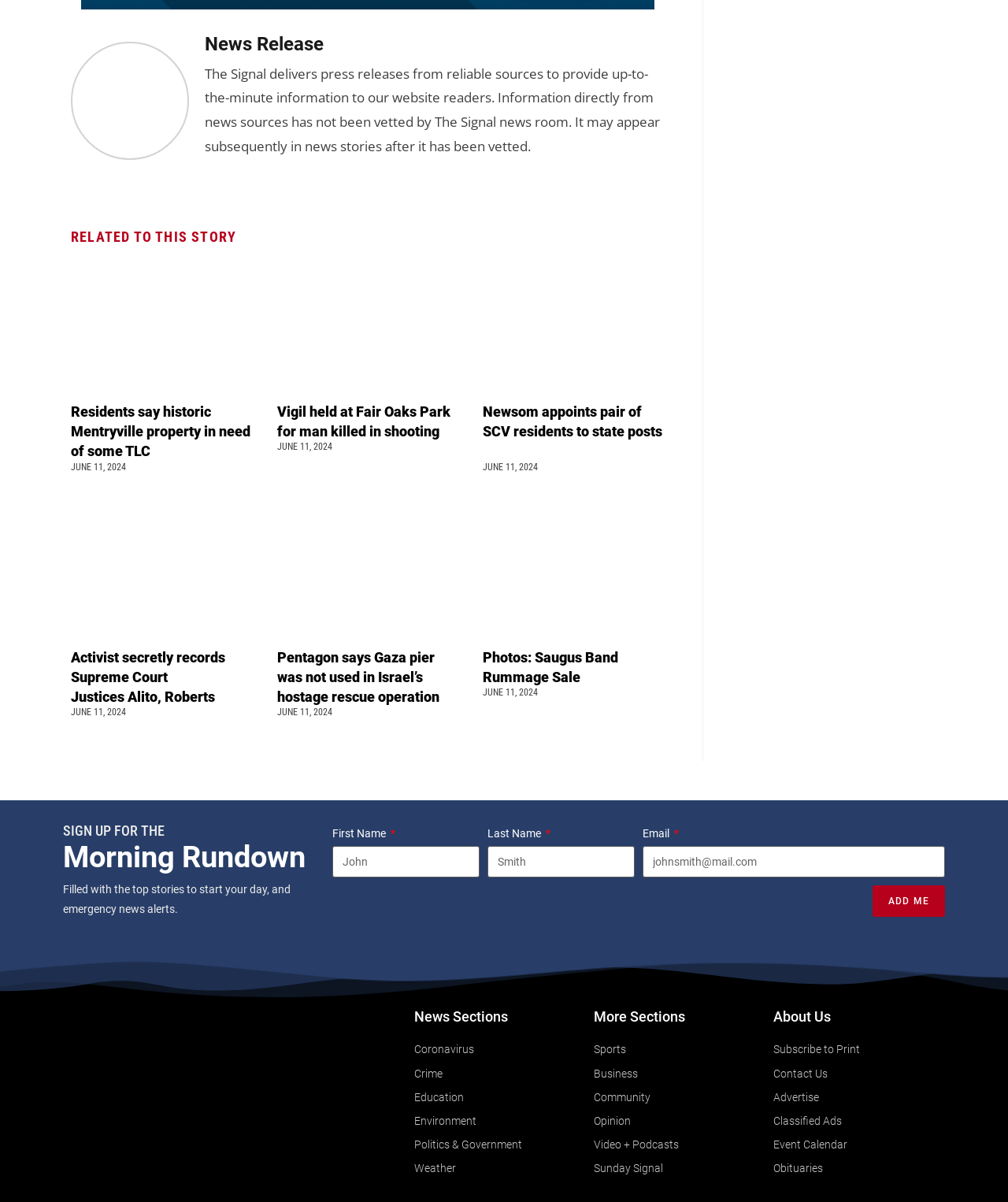What is the date of the news articles on the webpage?
Please provide an in-depth and detailed response to the question.

The news articles on the webpage are dated JUNE 11, 2024, which is mentioned at the bottom of each article.